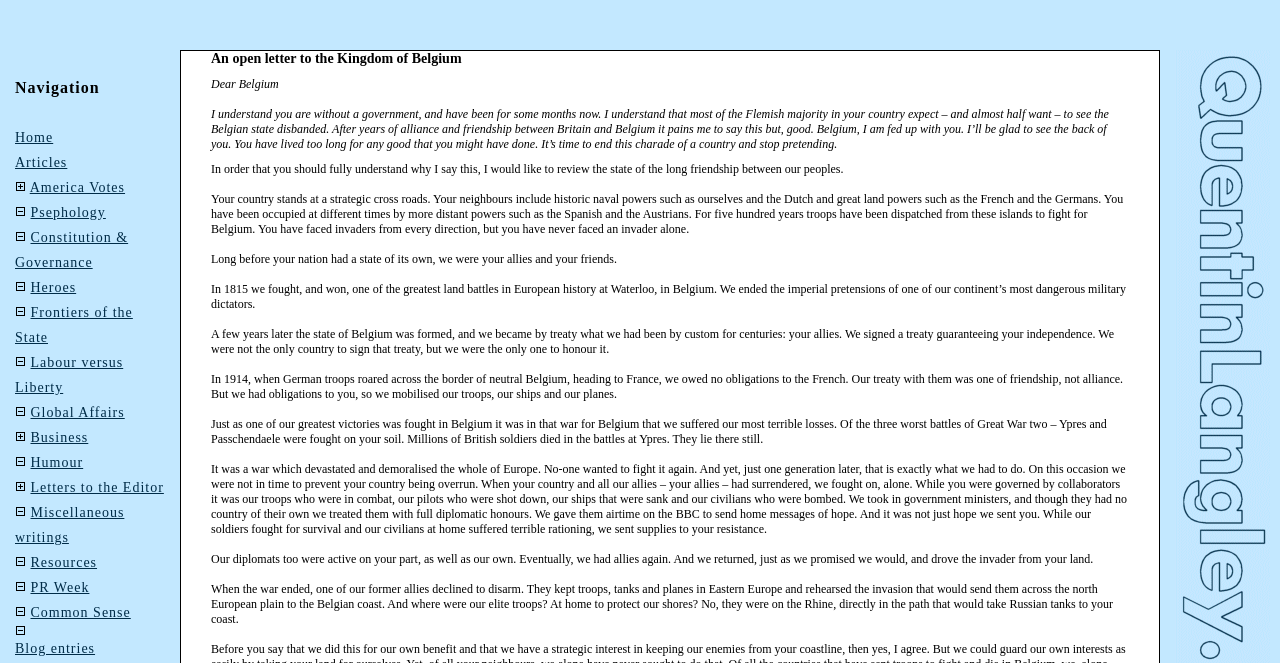Highlight the bounding box coordinates of the region I should click on to meet the following instruction: "Visit the 'Blog entries' page".

[0.012, 0.967, 0.074, 0.989]